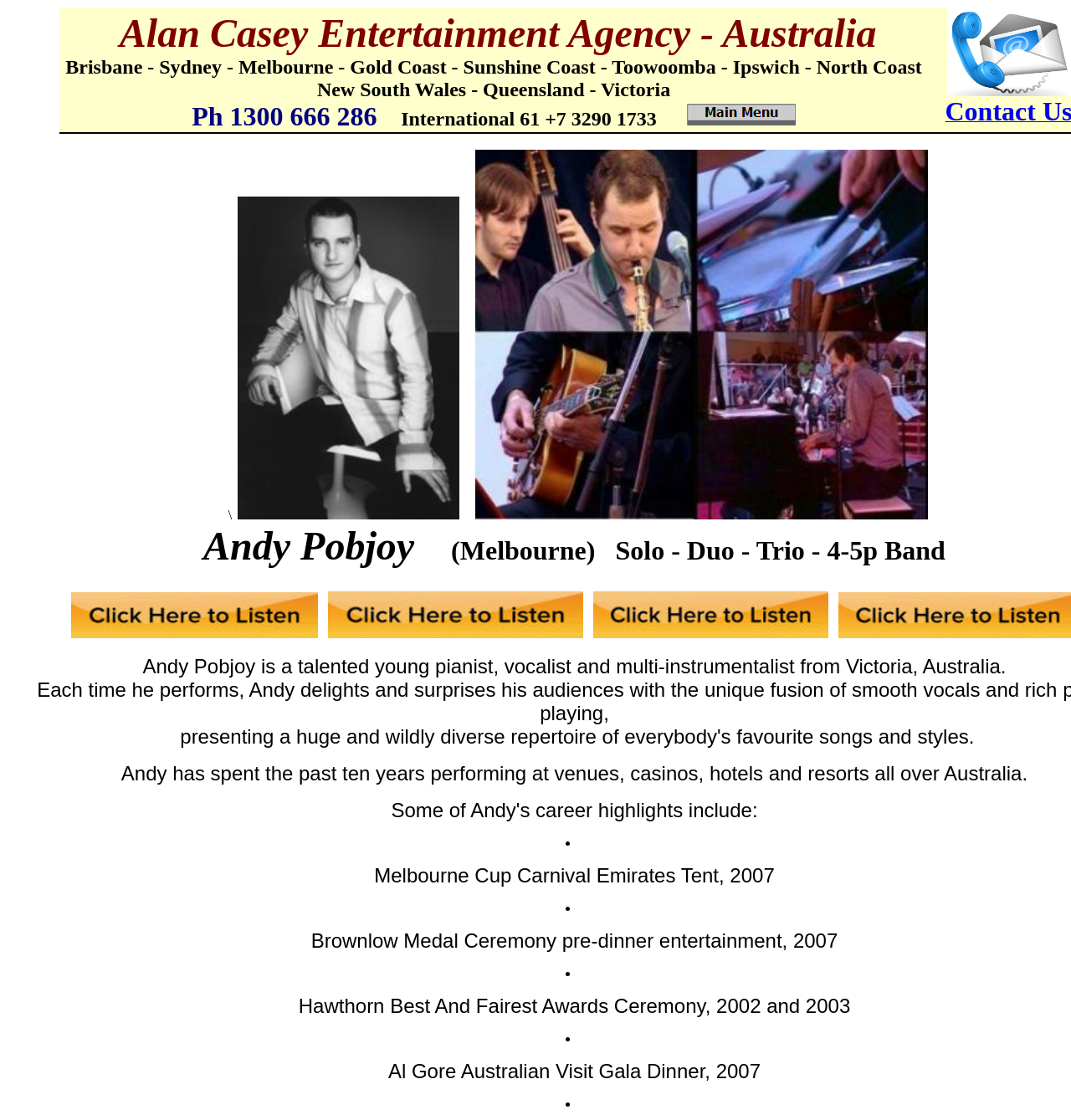Please provide a detailed answer to the question below by examining the image:
What is the location of Andy Pobjoy?

According to the webpage, Andy Pobjoy is from Melbourne, Victoria, Australia.